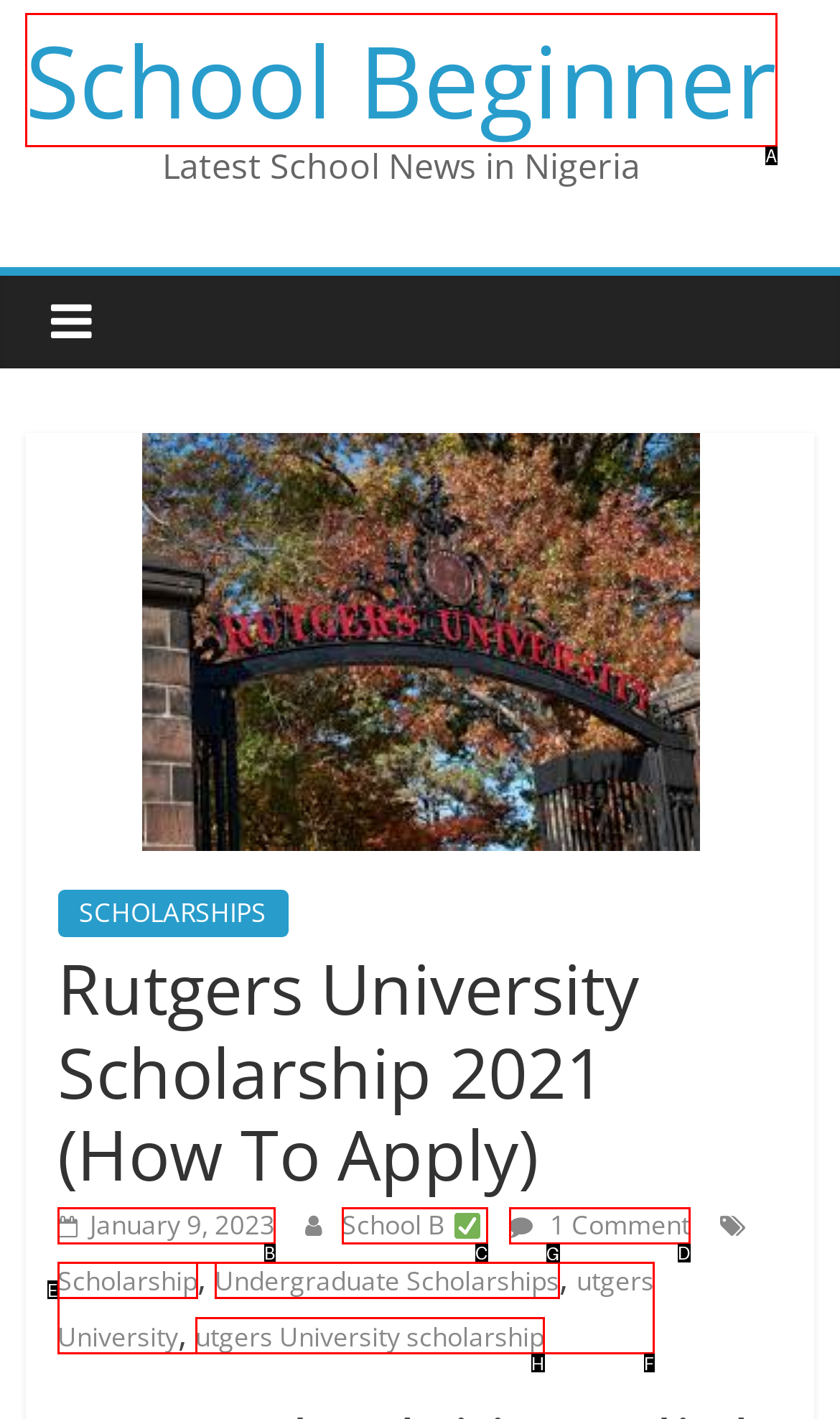Select the letter that aligns with the description: January 9, 2023September 28, 2022. Answer with the letter of the selected option directly.

B